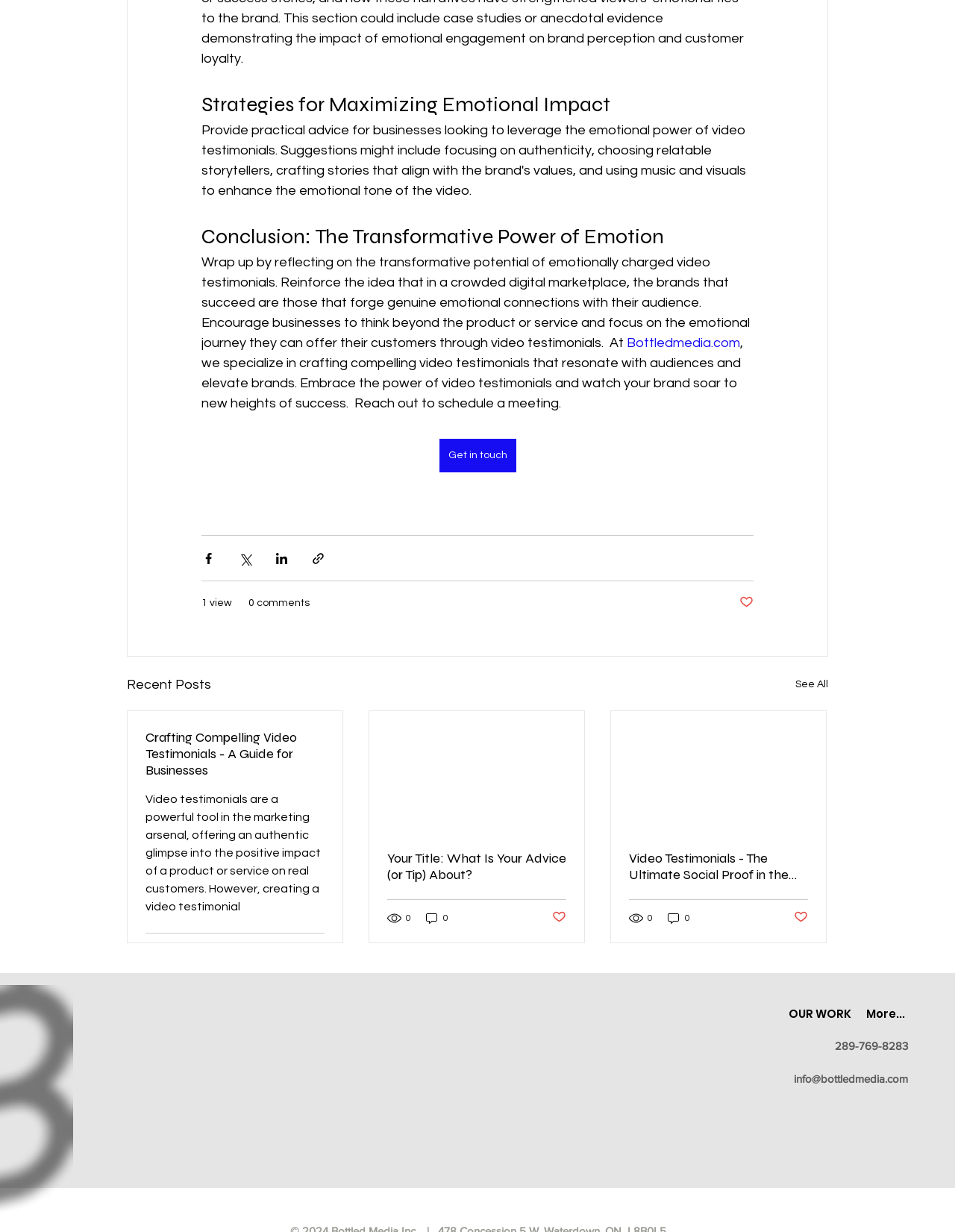Determine the bounding box coordinates of the area to click in order to meet this instruction: "Email info@bottledmedia.com".

[0.831, 0.87, 0.951, 0.881]